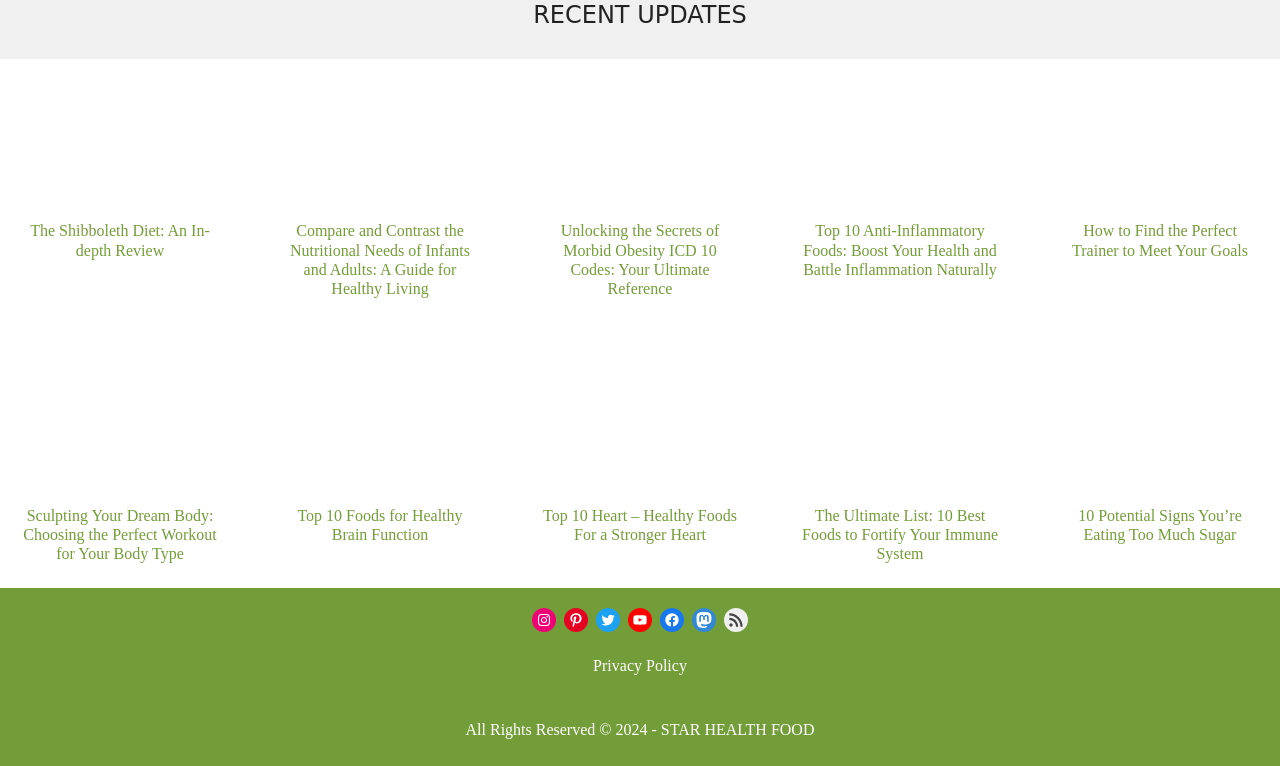What is the purpose of the webpage?
Answer the question in as much detail as possible.

I analyzed the content of the webpage and determined that its purpose is to provide information and resources related to health and nutrition, as evidenced by the various articles and topics covered on the webpage.